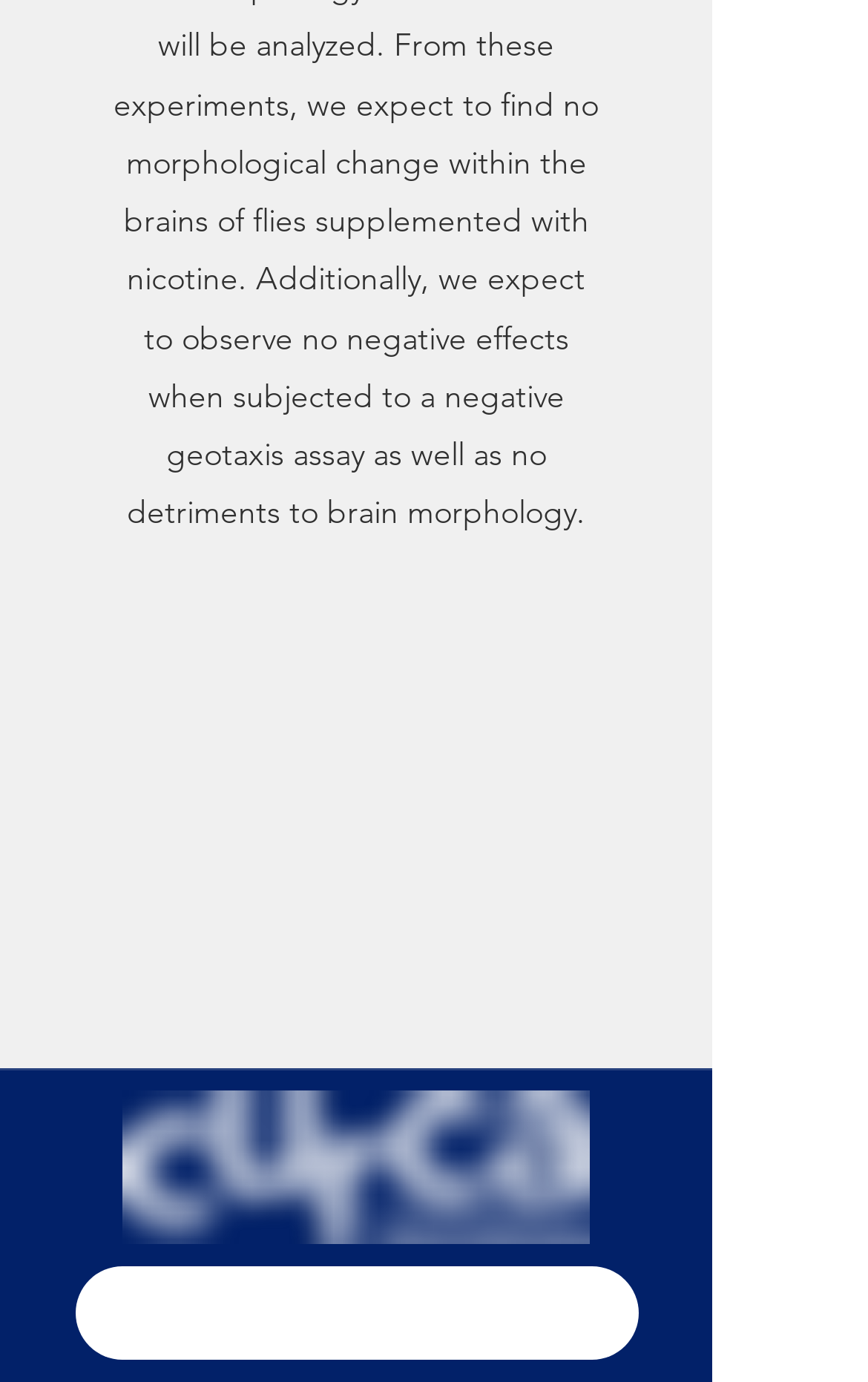What is the position of the button? Please answer the question using a single word or phrase based on the image.

Bottom left